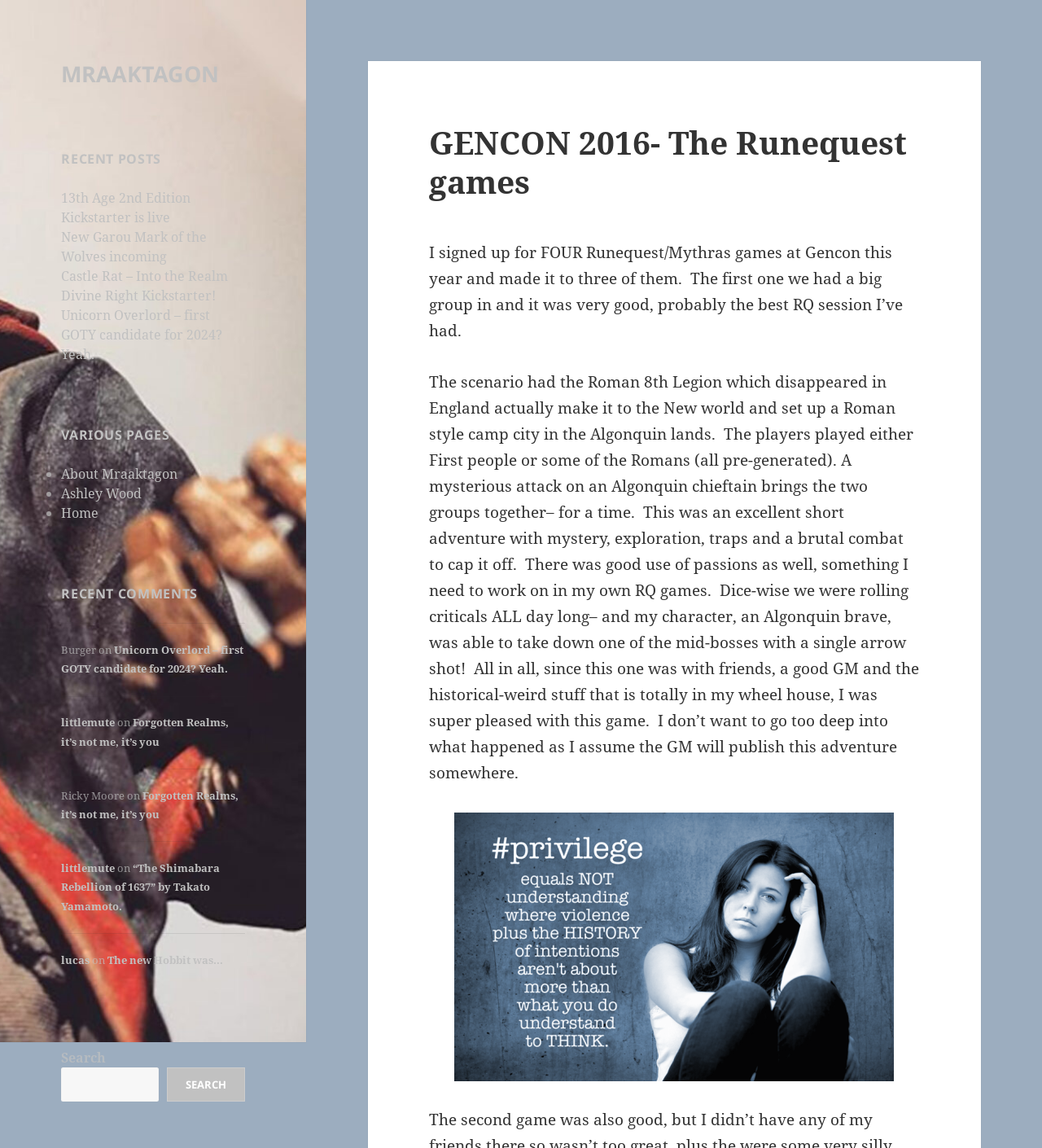Please identify the bounding box coordinates of the clickable region that I should interact with to perform the following instruction: "Click on the 'Unicorn Overlord – first GOTY candidate for 2024? Yeah.' link". The coordinates should be expressed as four float numbers between 0 and 1, i.e., [left, top, right, bottom].

[0.059, 0.266, 0.214, 0.316]